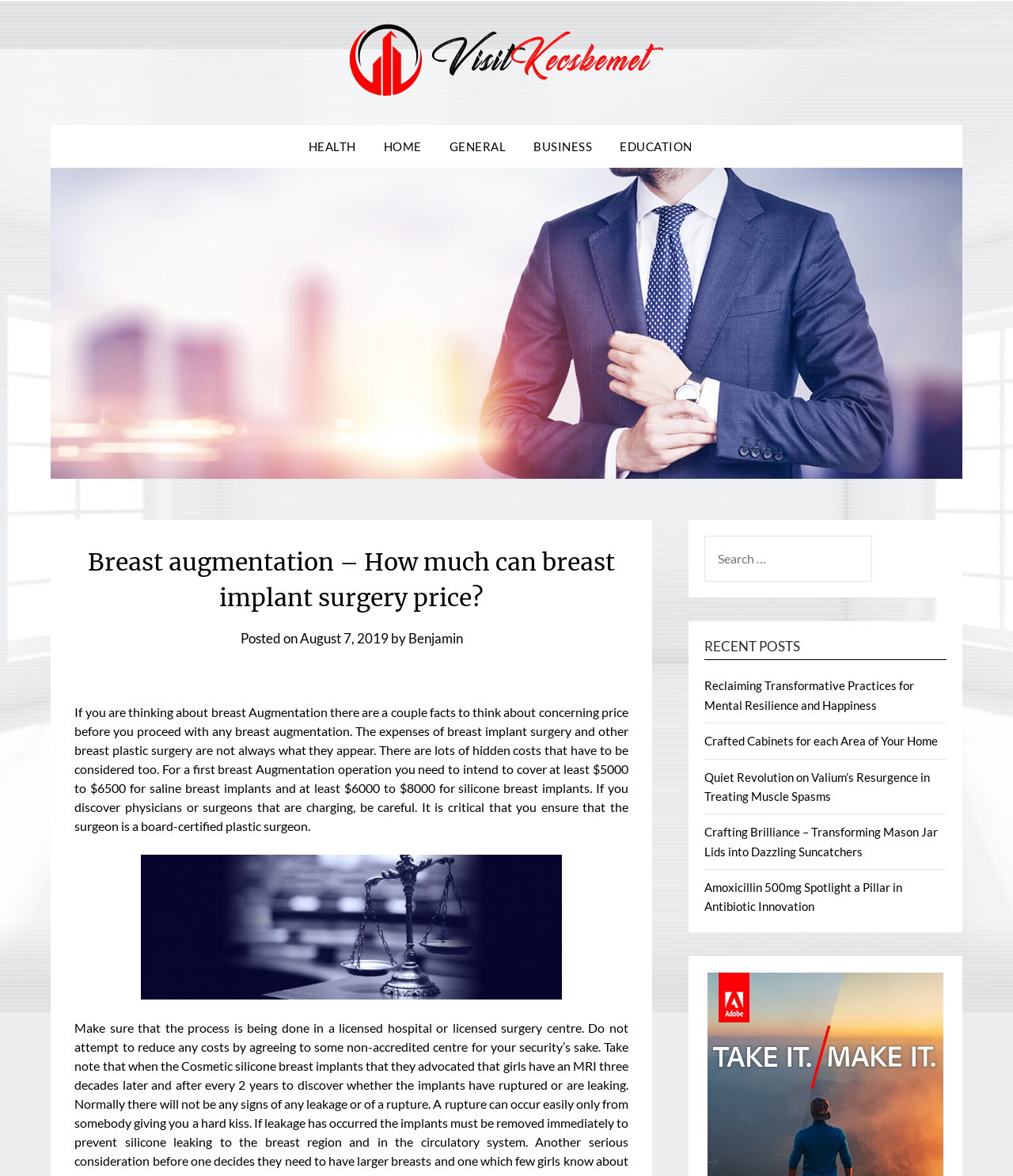What type of surgeon is recommended for breast implant surgery?
Using the details shown in the screenshot, provide a comprehensive answer to the question.

The text states that it is critical to ensure that the surgeon is a board-certified plastic surgeon, implying that this is the recommended type of surgeon for breast implant surgery.